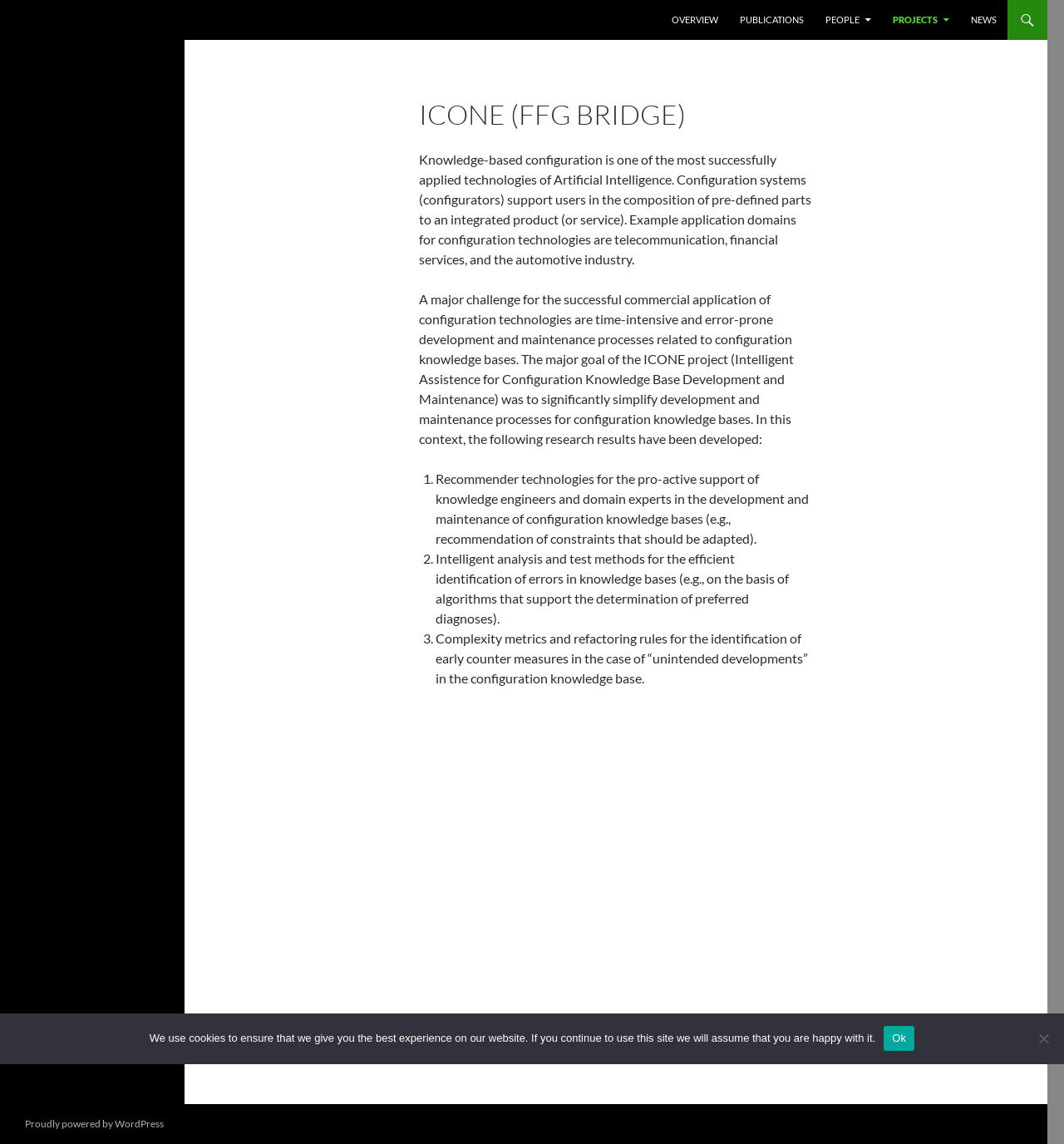Find the bounding box coordinates for the HTML element described as: "Overview". The coordinates should consist of four float values between 0 and 1, i.e., [left, top, right, bottom].

[0.622, 0.0, 0.684, 0.035]